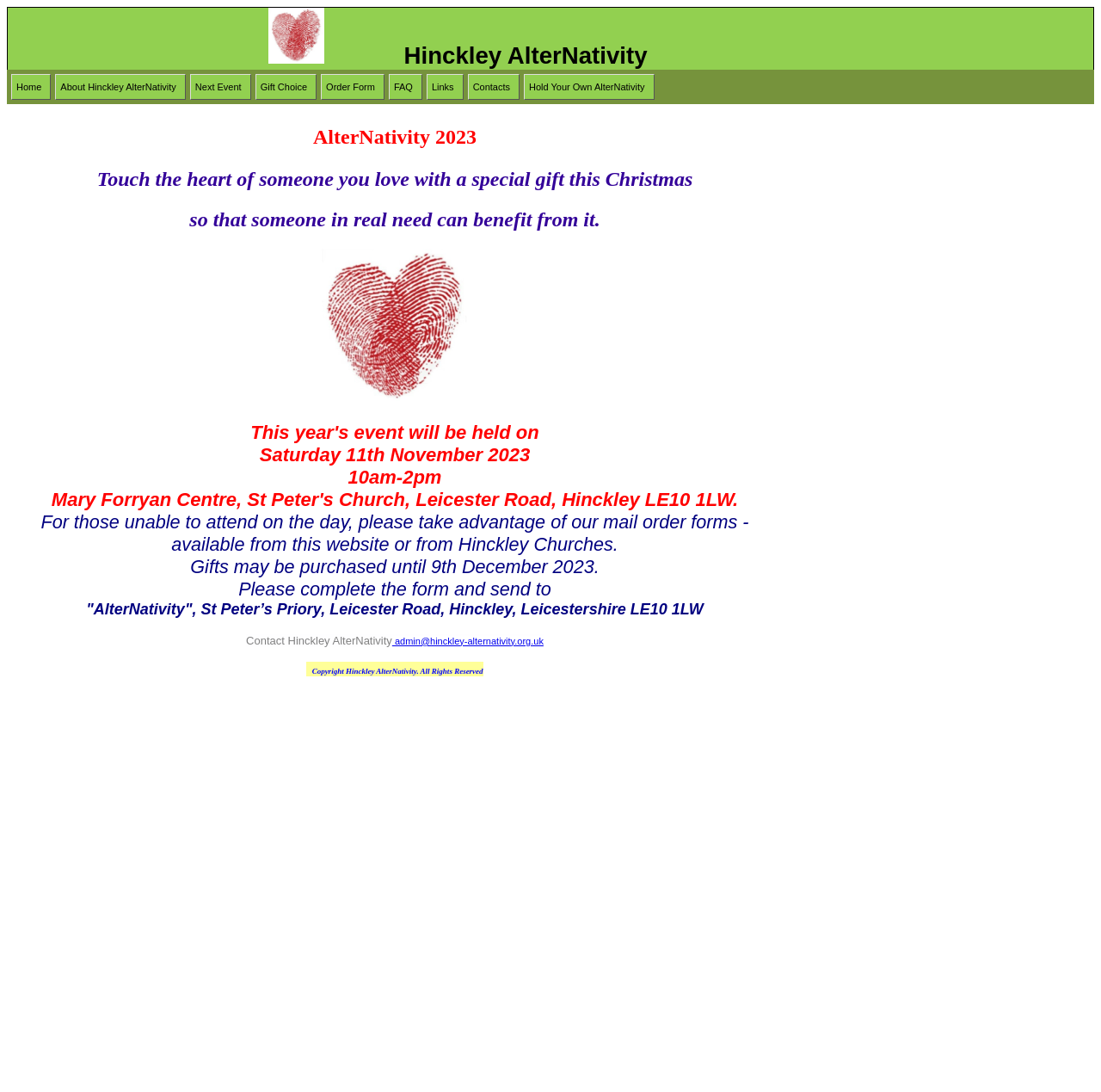Pinpoint the bounding box coordinates of the clickable area necessary to execute the following instruction: "Learn more about 'Hinckley AlterNativity'". The coordinates should be given as four float numbers between 0 and 1, namely [left, top, right, bottom].

[0.05, 0.068, 0.169, 0.091]